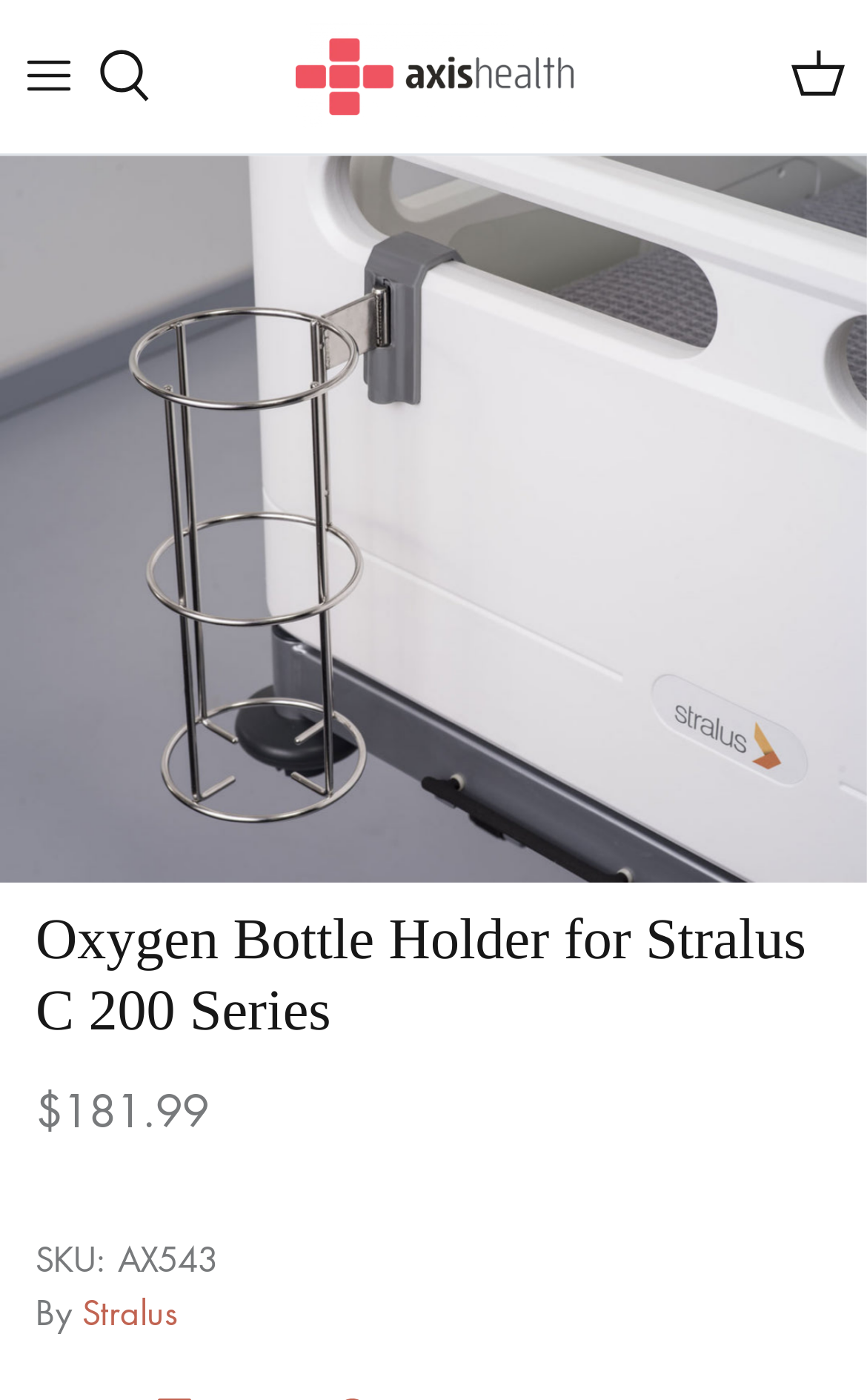What is the price of the Oxygen Bottle Holder?
Using the image as a reference, answer the question with a short word or phrase.

$181.99